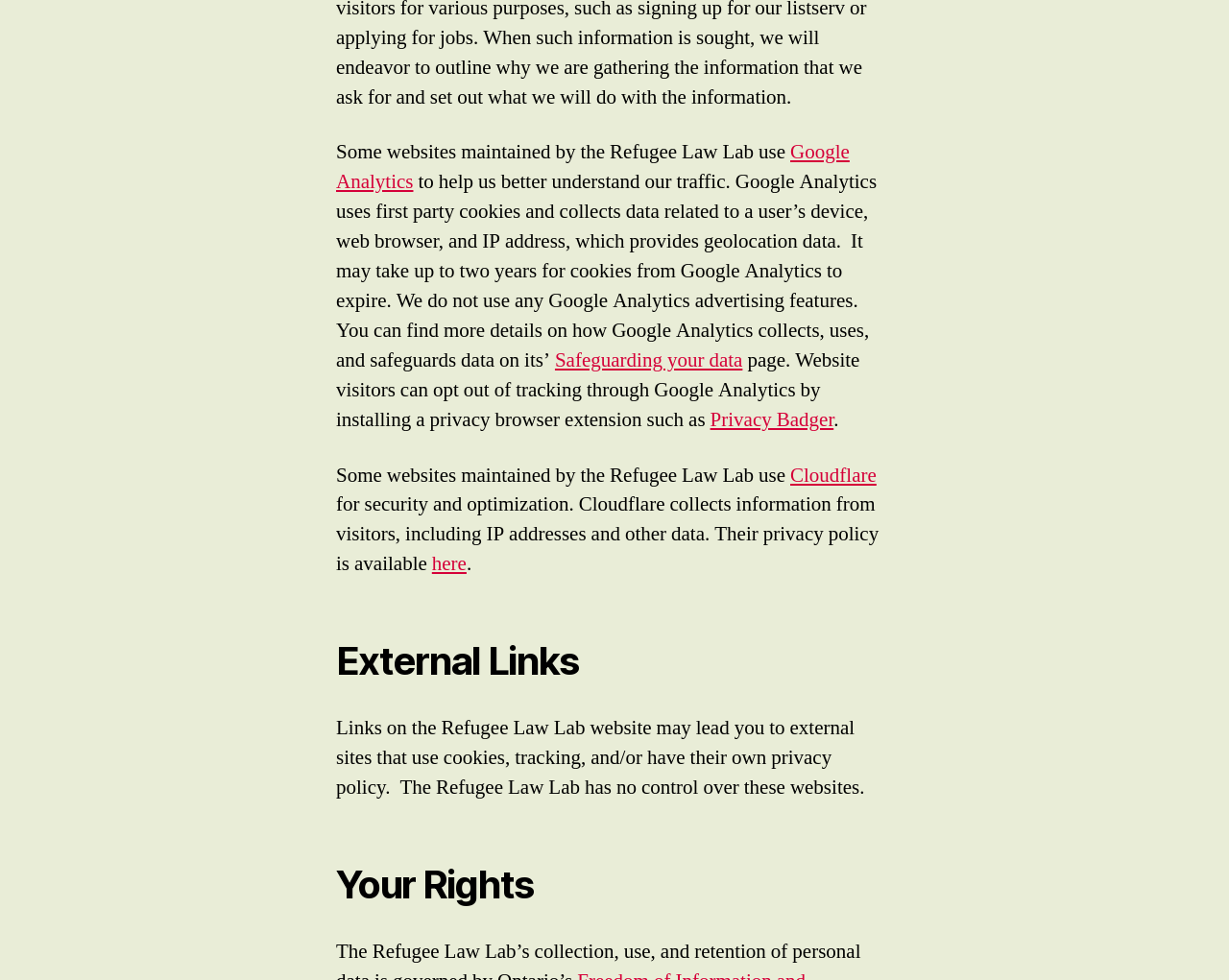Can the Refugee Law Lab control external websites?
Look at the image and provide a short answer using one word or a phrase.

No